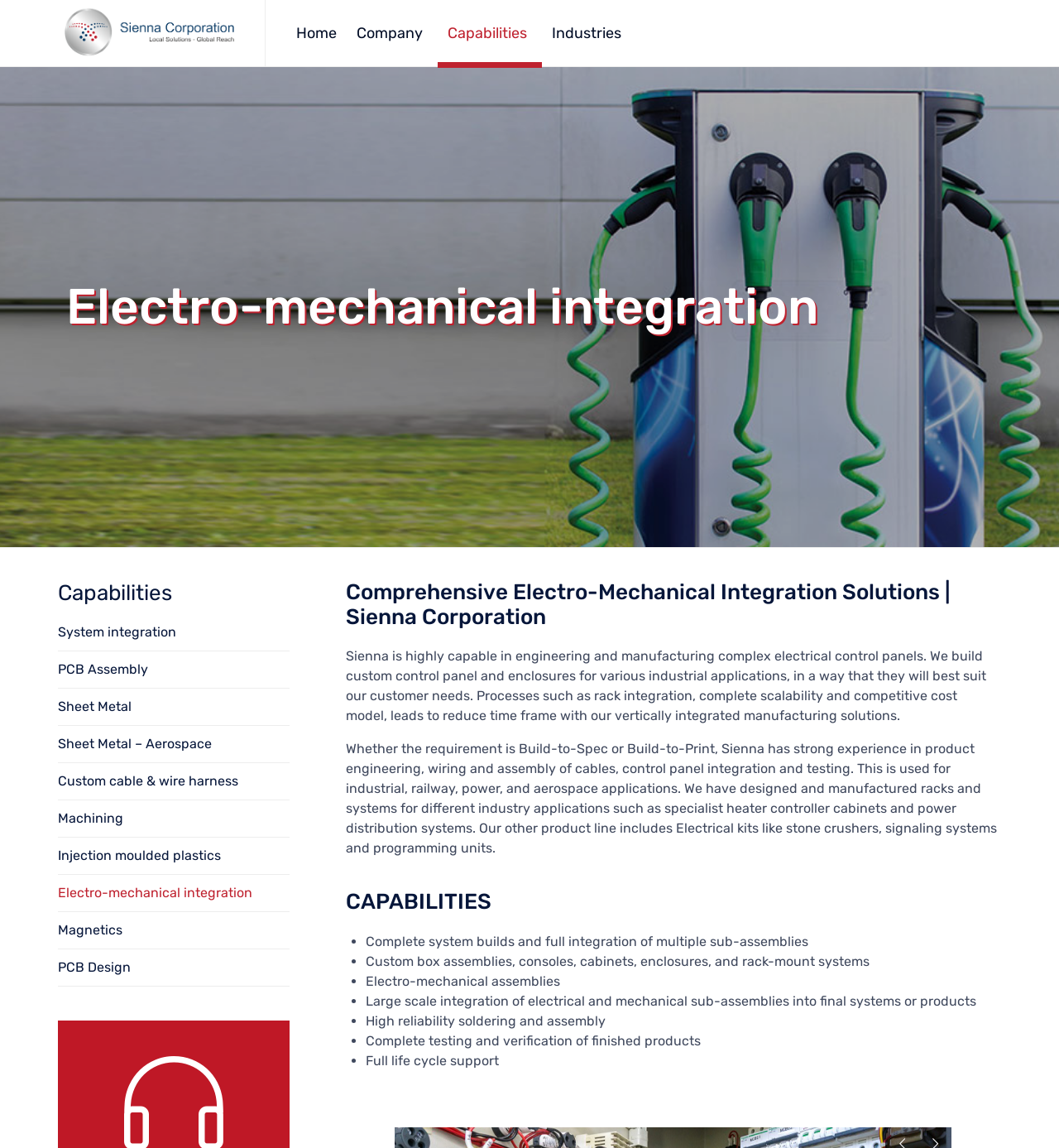Please locate the bounding box coordinates of the element that needs to be clicked to achieve the following instruction: "Click on the 'Company' link". The coordinates should be four float numbers between 0 and 1, i.e., [left, top, right, bottom].

[0.328, 0.0, 0.414, 0.058]